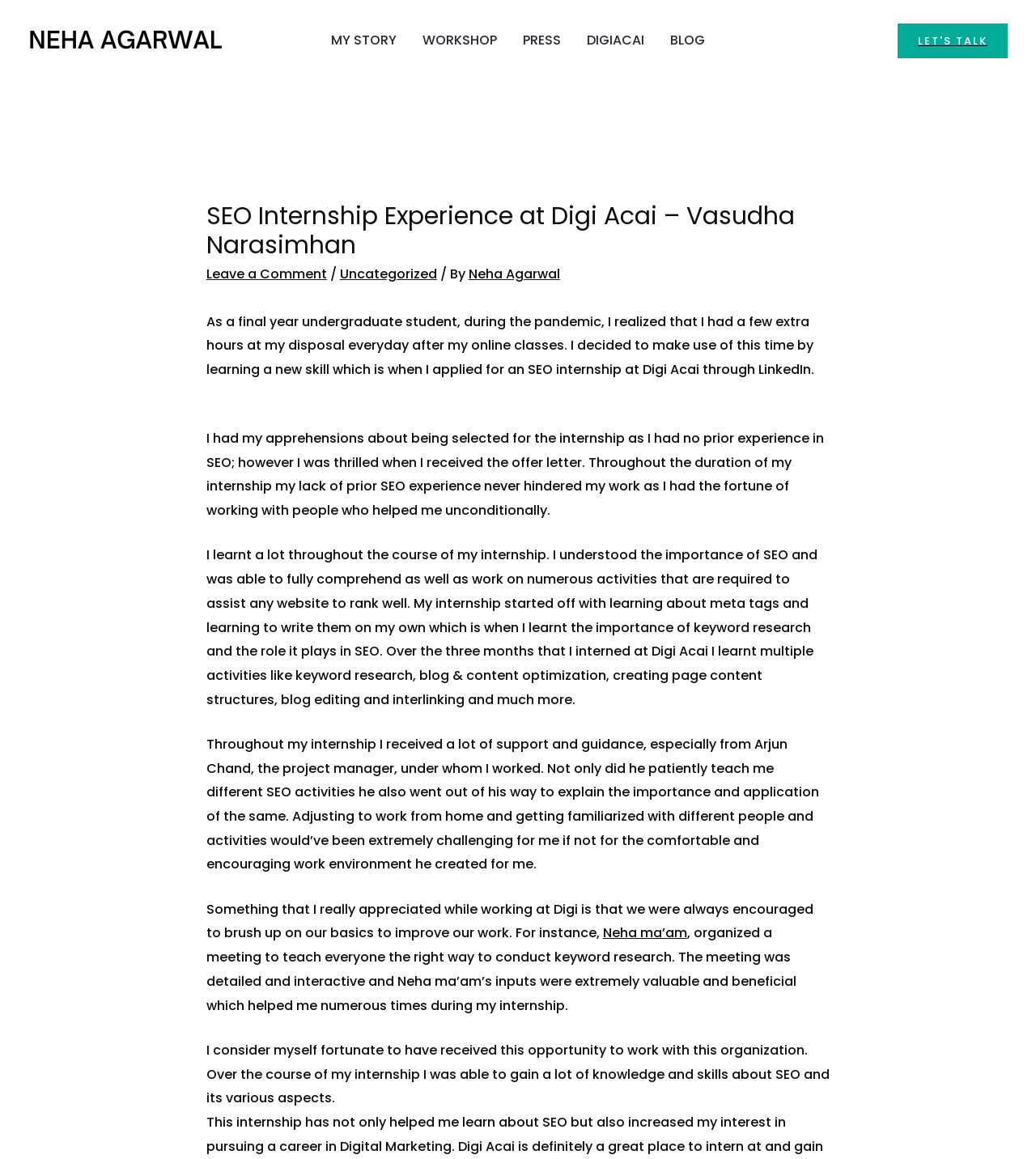For the given element description My Story, determine the bounding box coordinates of the UI element. The coordinates should follow the format (top-left x, top-left y, bottom-right x, bottom-right y) and be within the range of 0 to 1.

[0.307, 0.01, 0.395, 0.059]